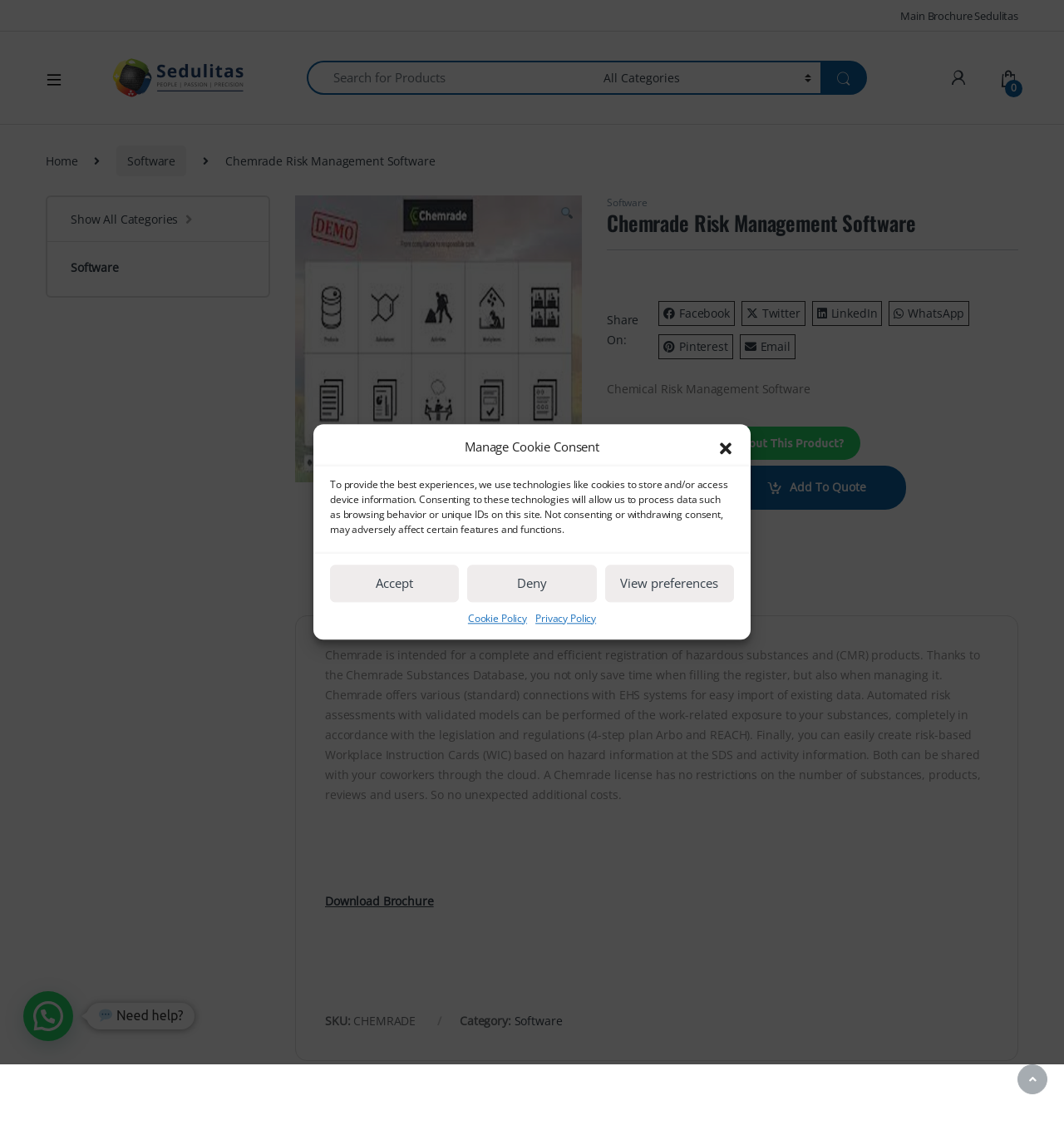What is the category of the product?
Craft a detailed and extensive response to the question.

The category of the product can be found in the main content section, where it is written as 'Category: Software'.